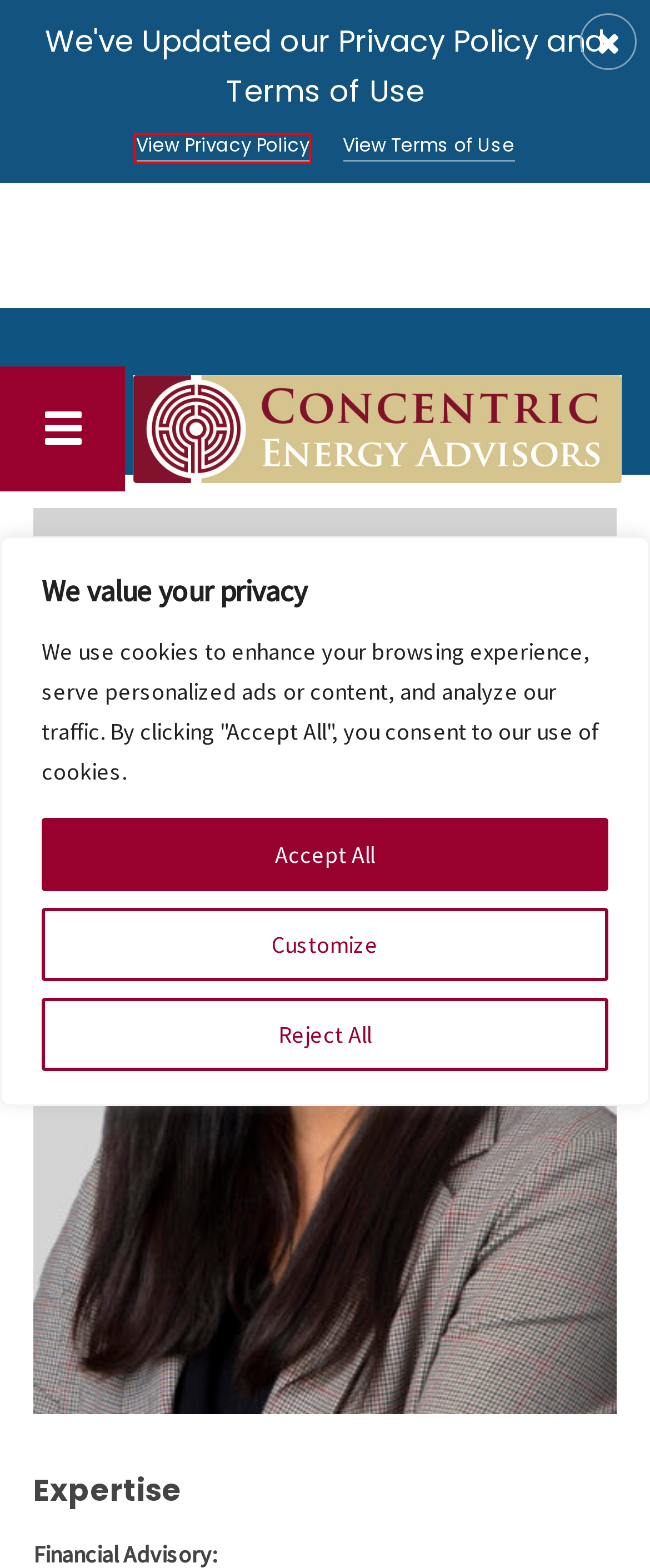Given a webpage screenshot with a red bounding box around a UI element, choose the webpage description that best matches the new webpage after clicking the element within the bounding box. Here are the candidates:
A. Careers - Concentric Energy Advisors
B. Service Areas - Concentric Energy Advisors
C. Concentric Advisors, ULC - Concentric Energy Advisors
D. Return on Equity - Concentric Energy Advisors
E. Privacy Policy - Concentric Energy Advisors
F. Utility Rate and Regulation Experts - Concentric Energy Advisors
G. Website Terms of Use - Concentric Energy Advisors
H. Contact - Concentric Energy Advisors

E